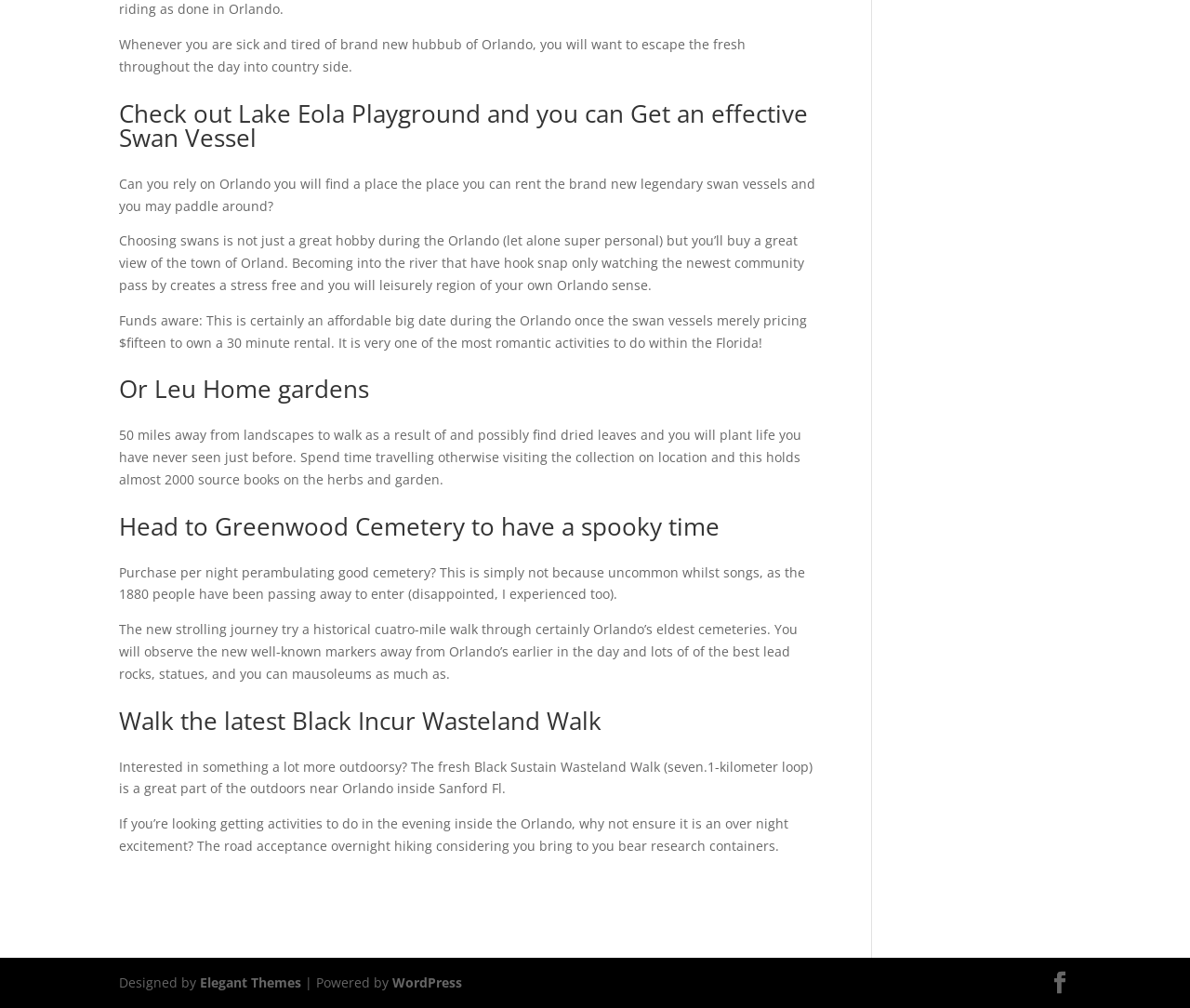Please study the image and answer the question comprehensively:
What is the cost of renting a swan vessel?

The cost of renting a swan vessel can be found in the text 'Funds aware: This is certainly an affordable big date during the Orlando once the swan vessels merely pricing $fifteen to own a 30 minute rental.'